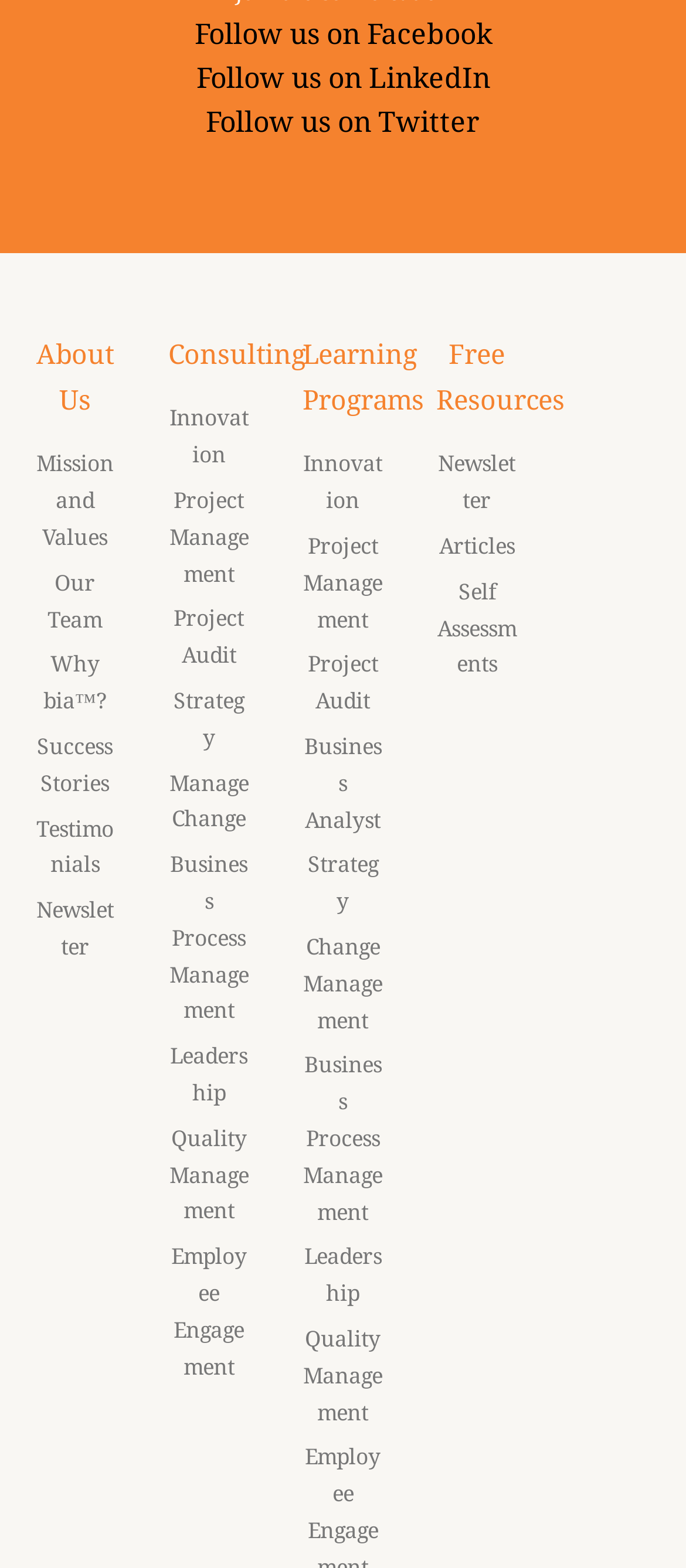Can you specify the bounding box coordinates of the area that needs to be clicked to fulfill the following instruction: "Read our testimonials"?

[0.05, 0.517, 0.168, 0.564]